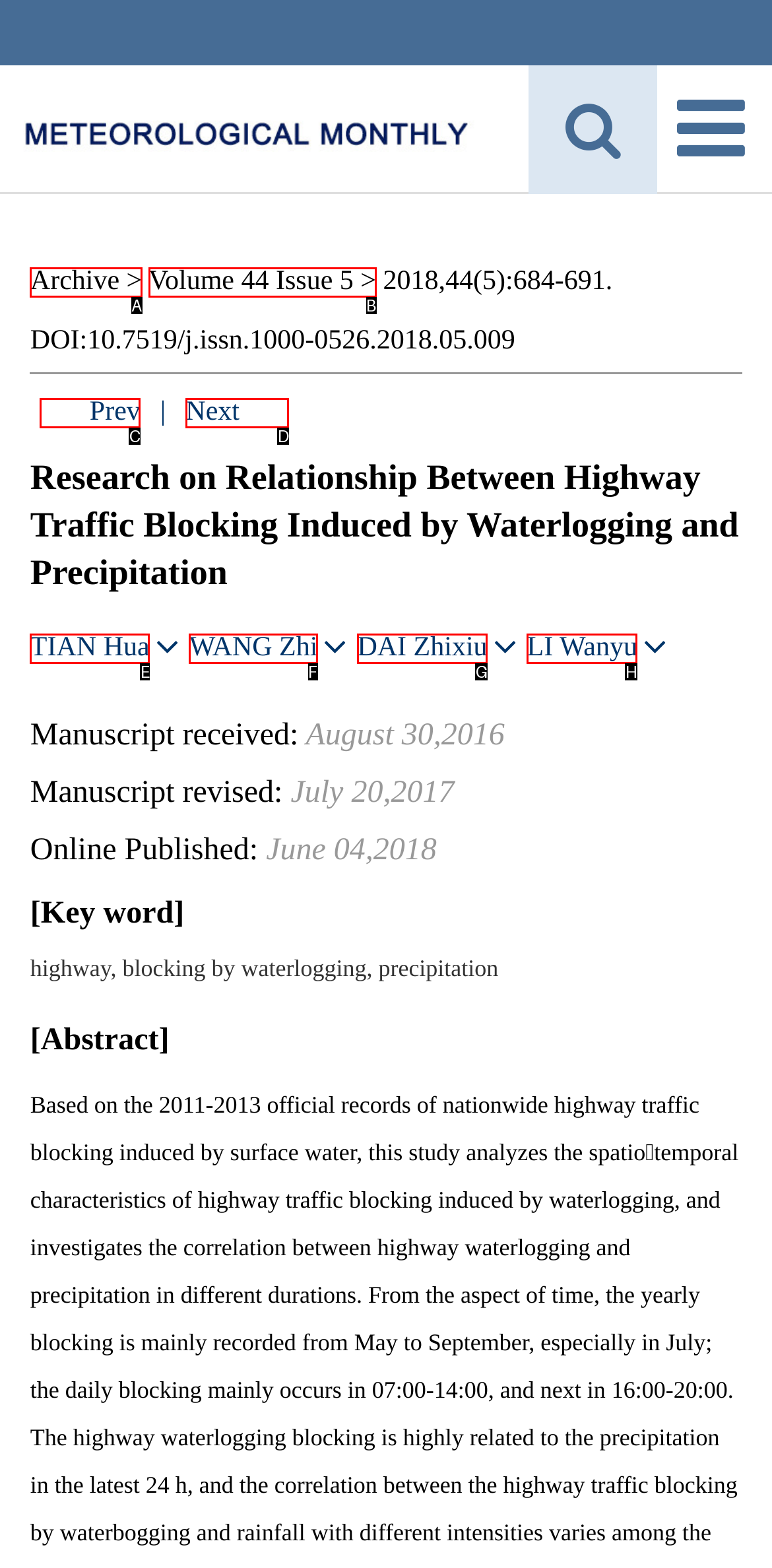Identify the option that corresponds to the description: WANG Zhi 
Provide the letter of the matching option from the available choices directly.

F